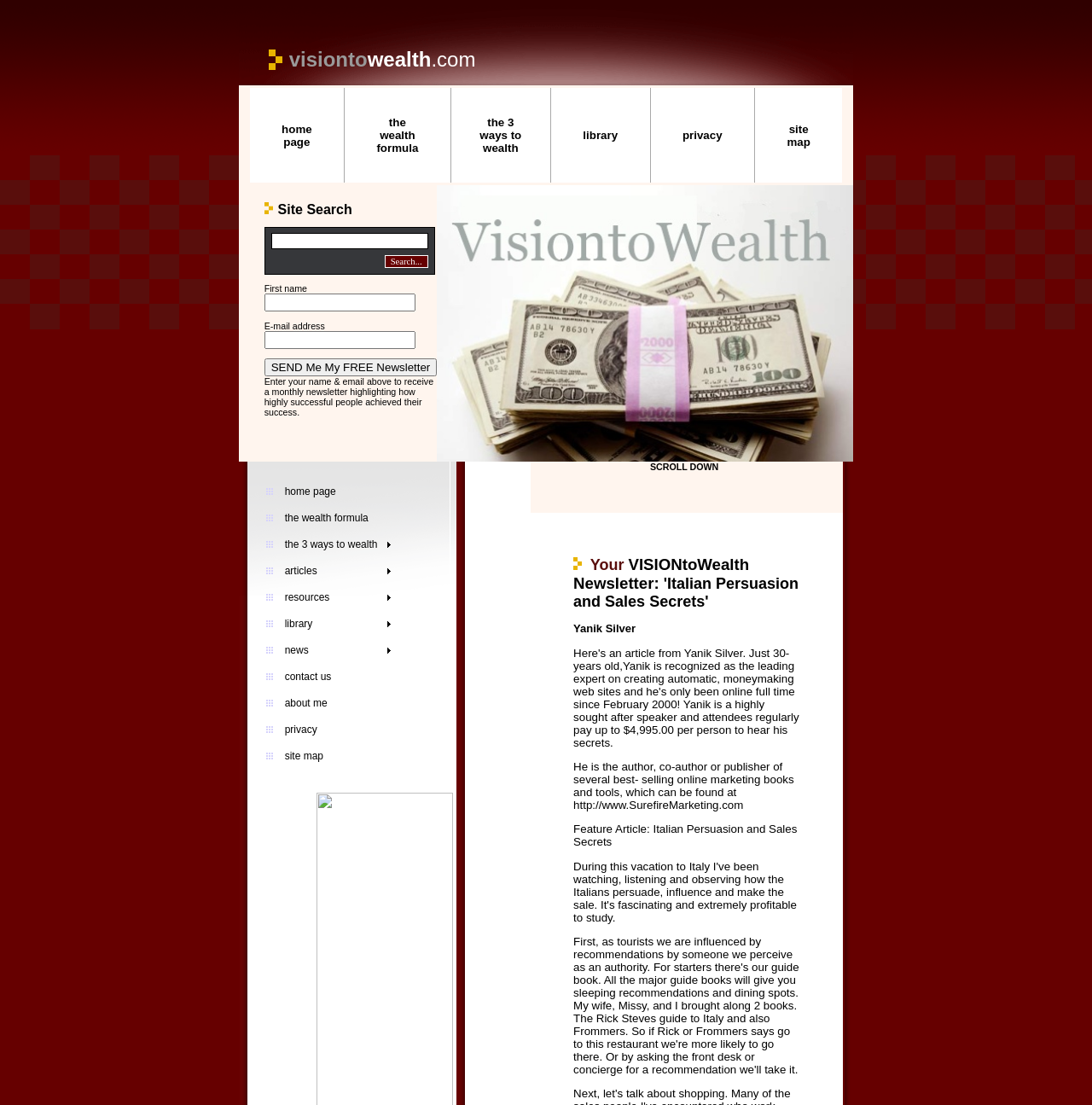Provide the bounding box coordinates of the section that needs to be clicked to accomplish the following instruction: "Click on the 'home page' link."

[0.229, 0.08, 0.315, 0.165]